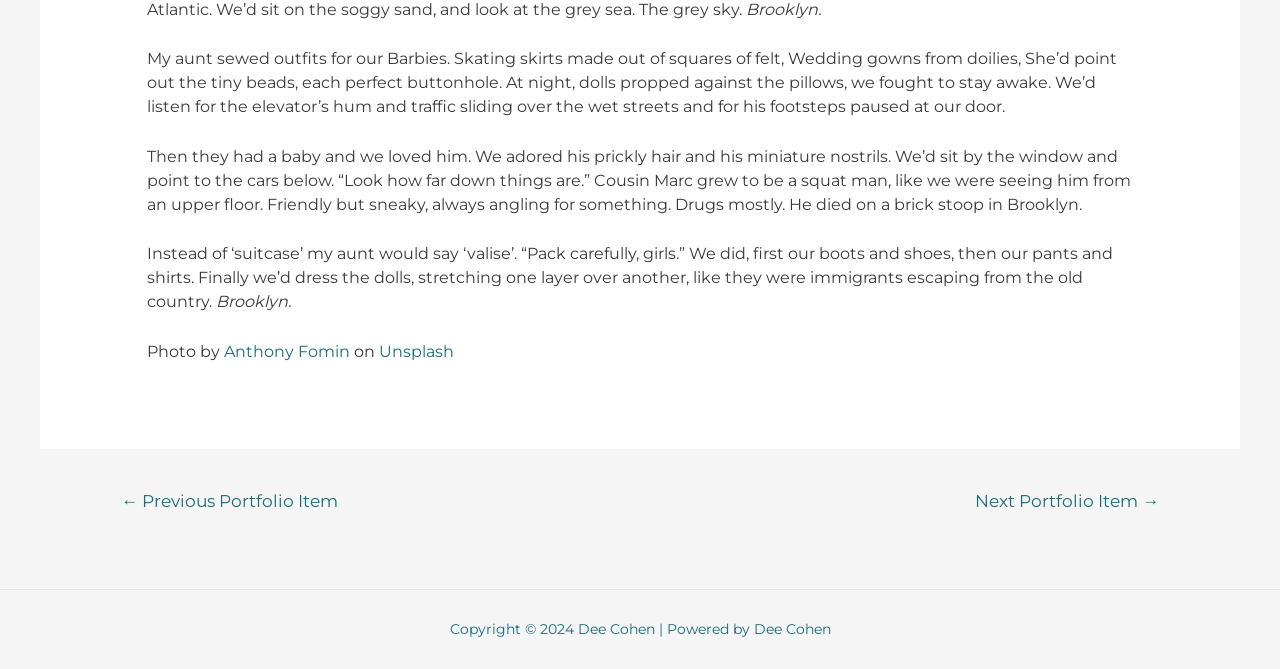Provide the bounding box for the UI element matching this description: "Home".

None